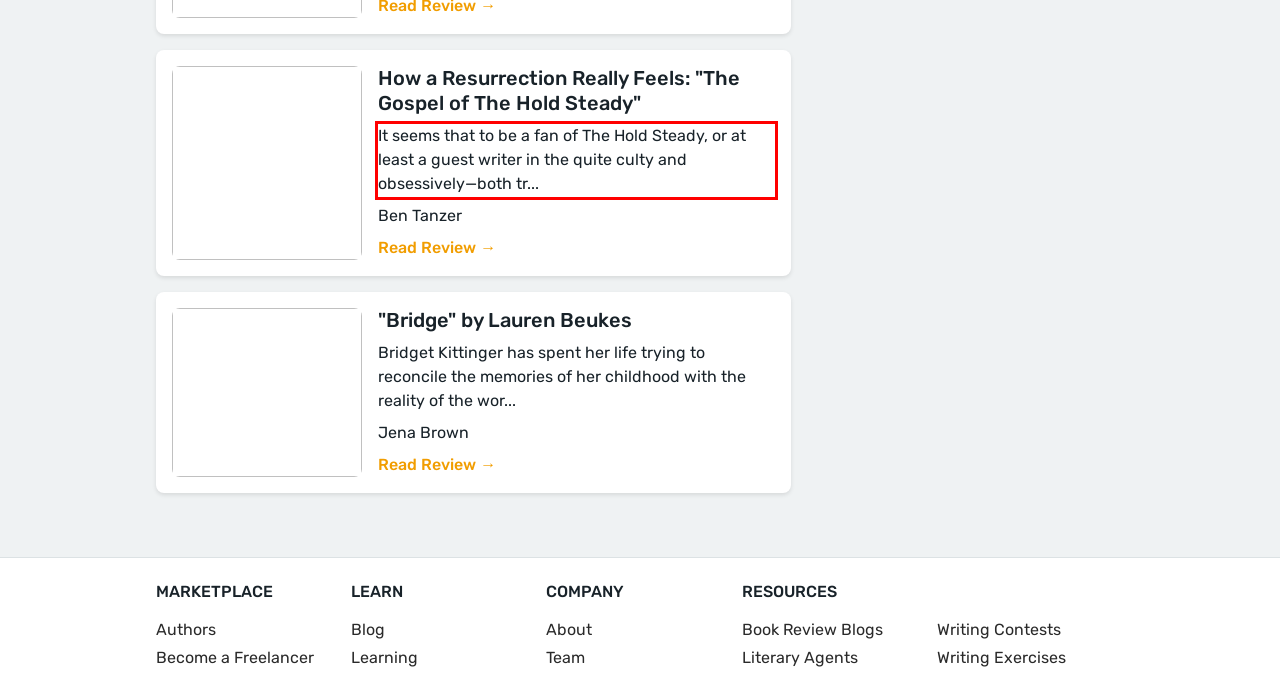You have a webpage screenshot with a red rectangle surrounding a UI element. Extract the text content from within this red bounding box.

It seems that to be a fan of The Hold Steady, or at least a guest writer in the quite culty and obsessively—both tr...